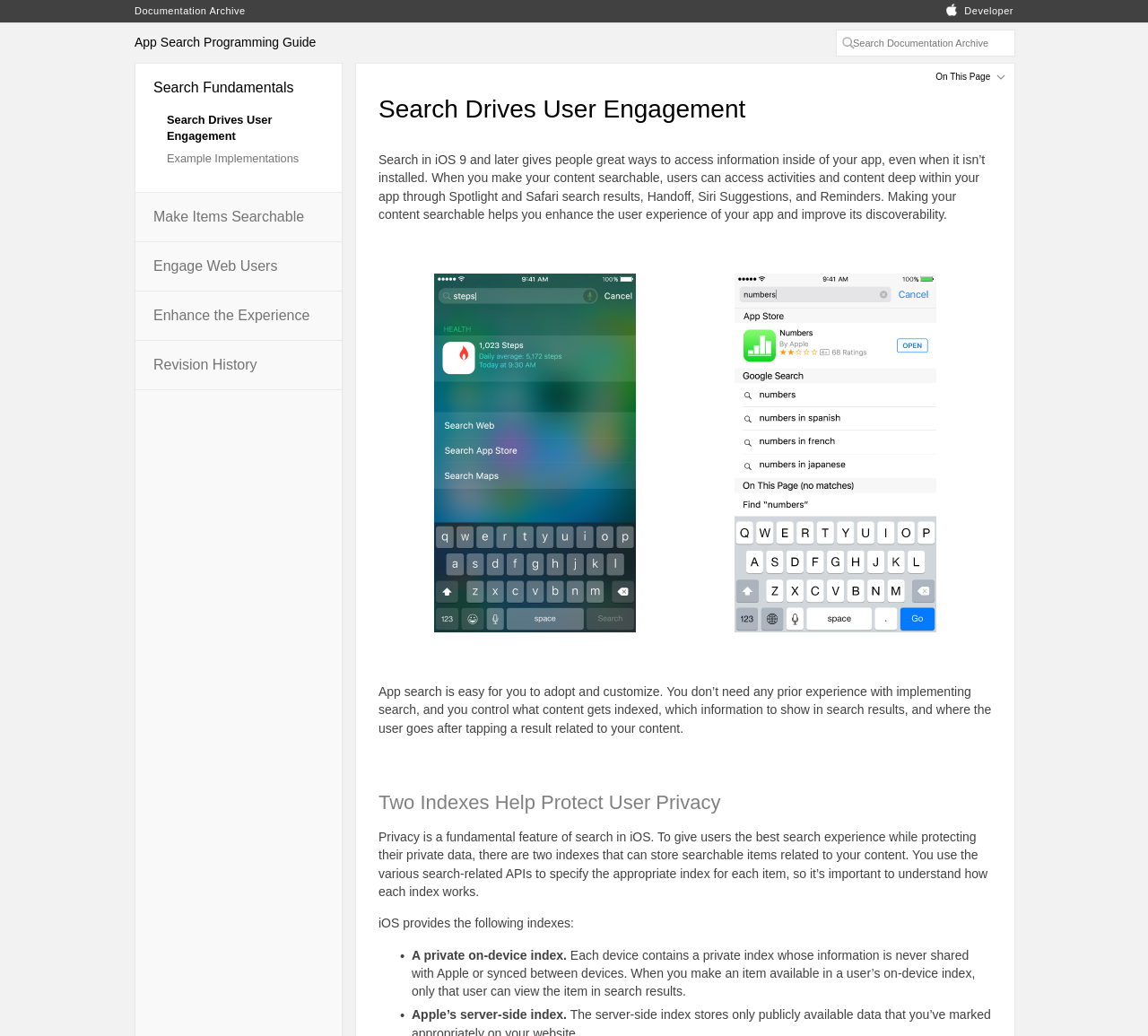Provide your answer in one word or a succinct phrase for the question: 
What is the benefit of using a private on-device index?

Only the user can view the item in search results